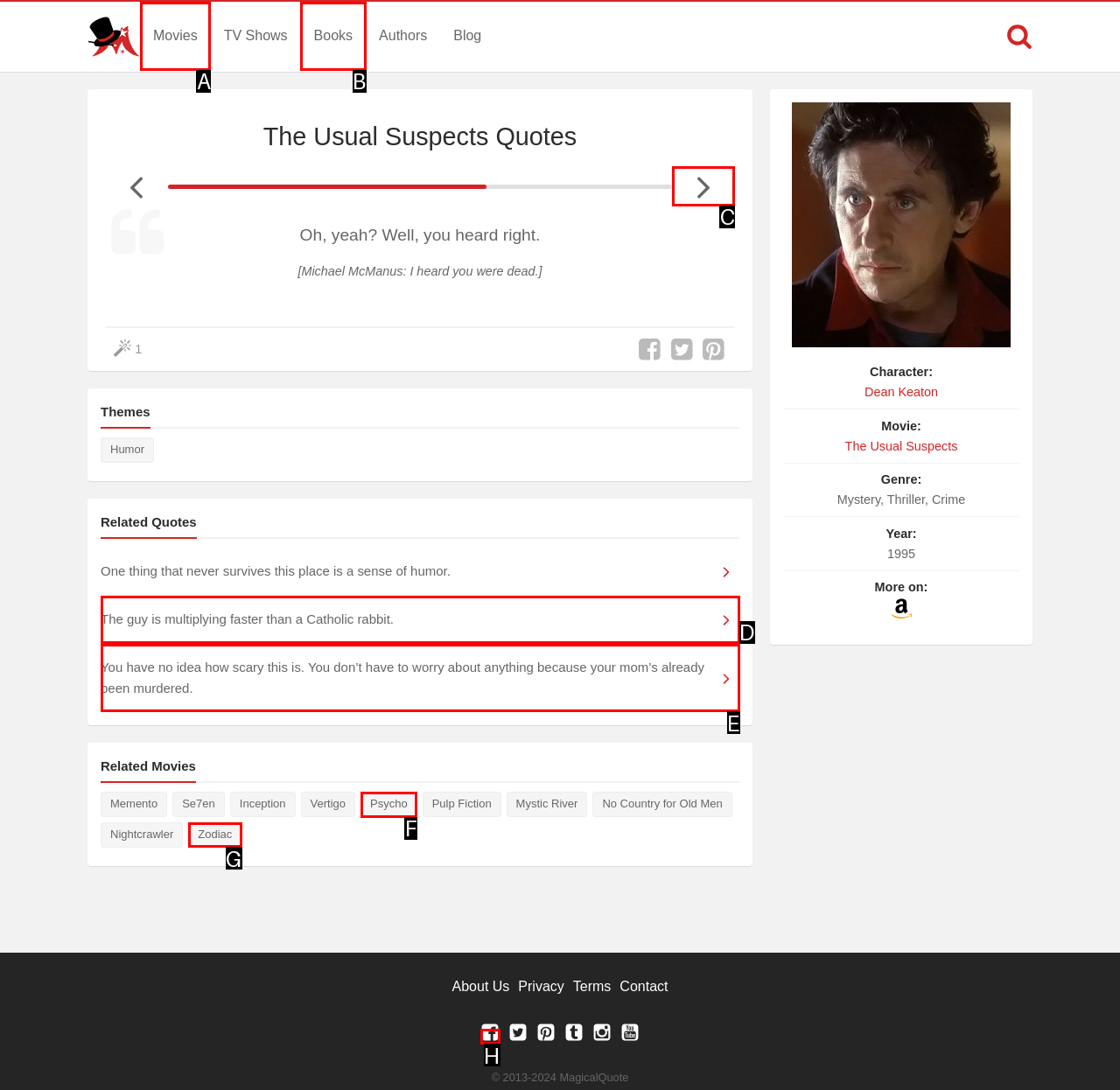Given the instruction: View all facilities, which HTML element should you click on?
Answer with the letter that corresponds to the correct option from the choices available.

None